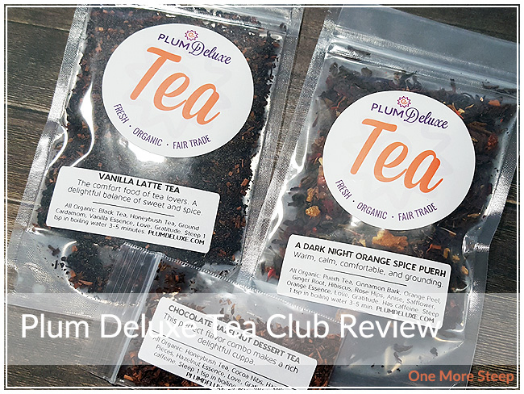Elaborate on all the key elements and details present in the image.

The image captures a close-up view of three distinct tea packets from Plum Deluxe, each prominently featuring the word "Tea" in a stylish font along with details about their flavors. The first packet is labeled "Vanilla Latte Tea," described as a comforting blend ideal for tea lovers seeking a sweet flavor. The second packet contains "A Dark Night Orange Spice Puerh," noted for its warm and grounding qualities. Lastly, the "Chocolate Dessert Tea" packet rounds out the selection, enticing with its rich and indulgent profile. This visual is part of a review titled "Plum Deluxe: Tea Club Review," highlighting the delightful offerings from the subscription service based on personal tasting experiences. The overall presentation showcases the organic and fair-trade emphasis of the products, encouraging tea enthusiasts to explore these unique blends.